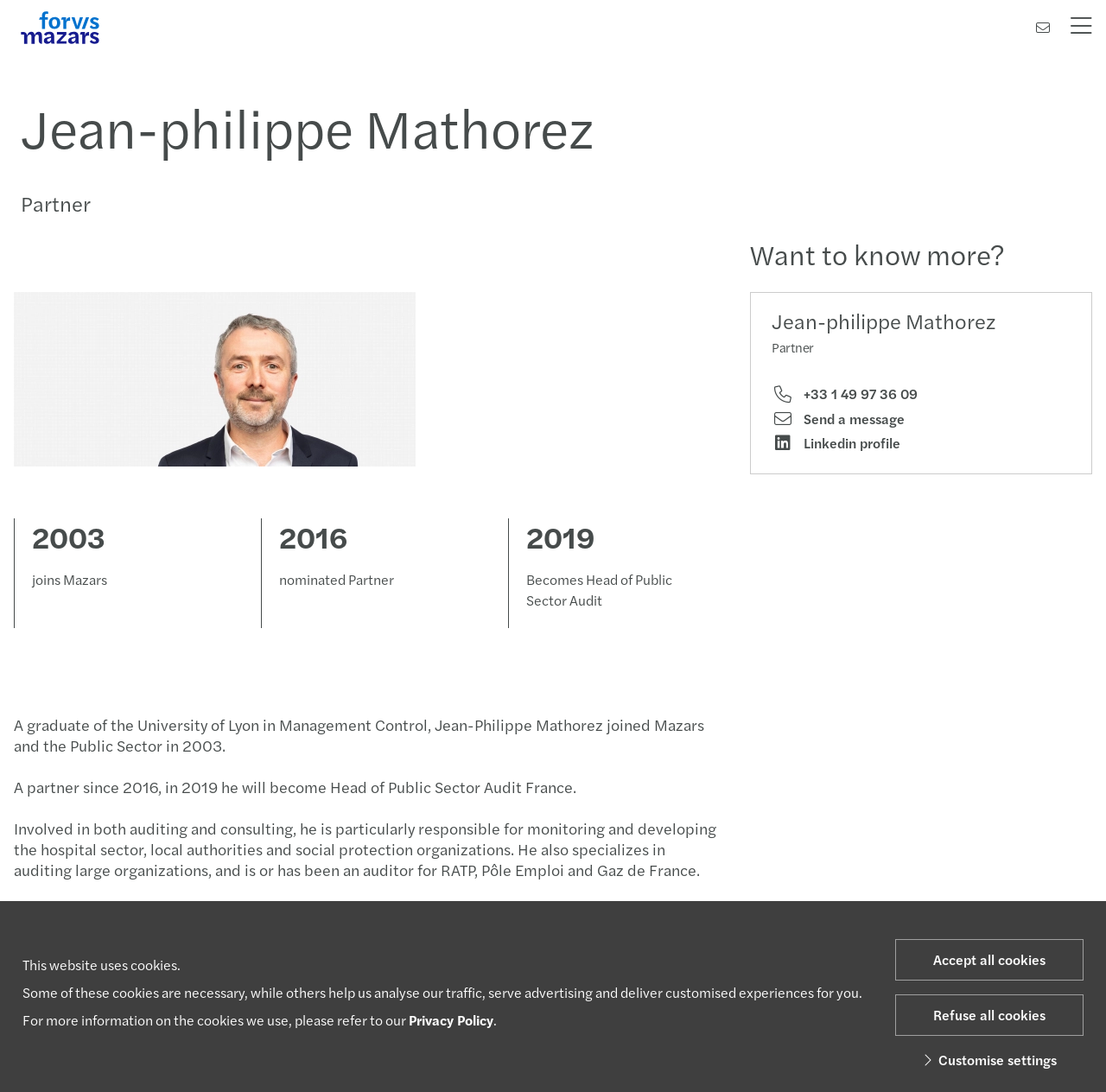Identify the bounding box of the UI element that matches this description: "parent_node: Search name="SearchText" placeholder="Search"".

[0.066, 0.005, 0.867, 0.034]